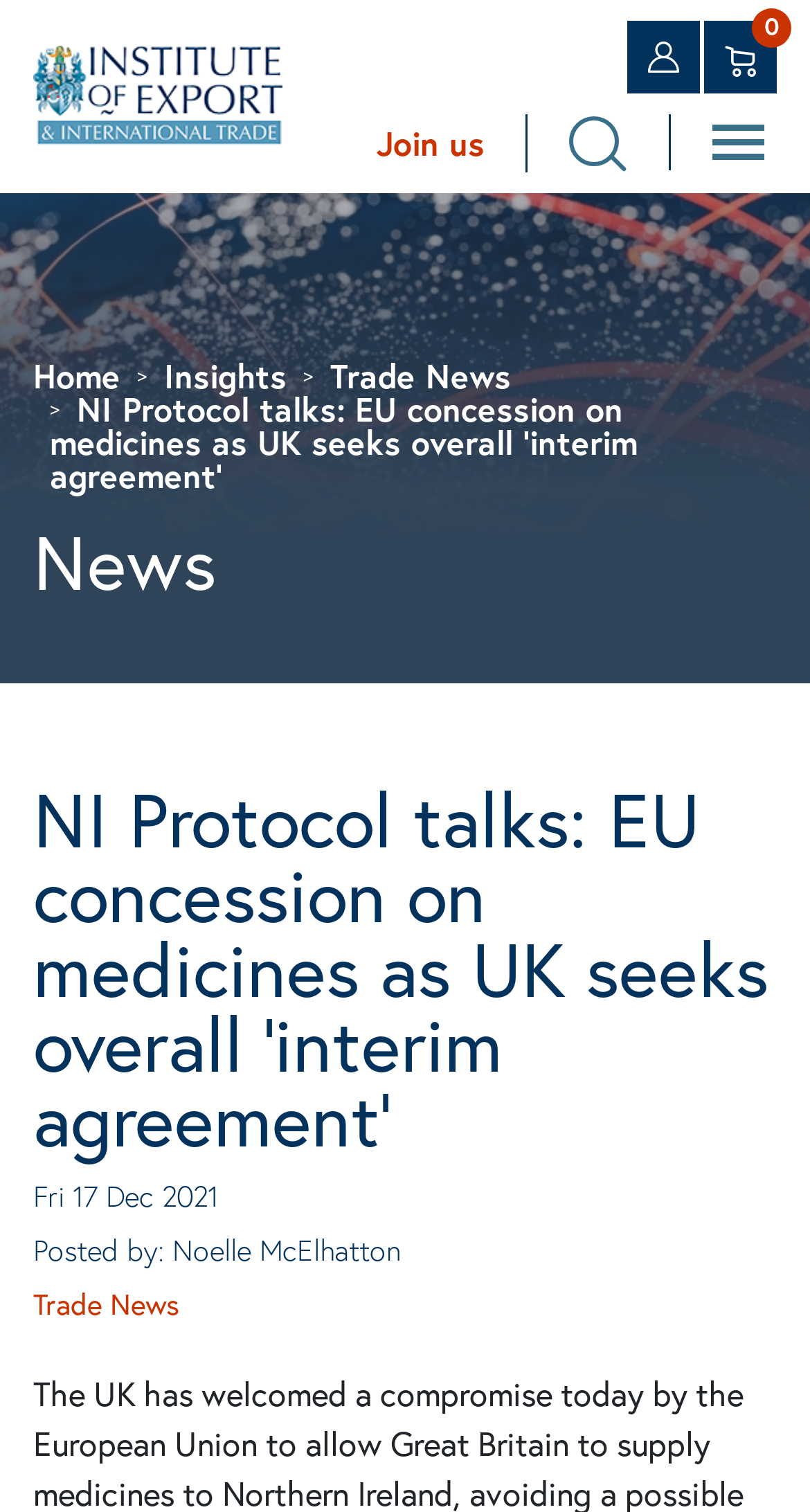Please mark the clickable region by giving the bounding box coordinates needed to complete this instruction: "Read Trade News".

[0.408, 0.233, 0.631, 0.262]